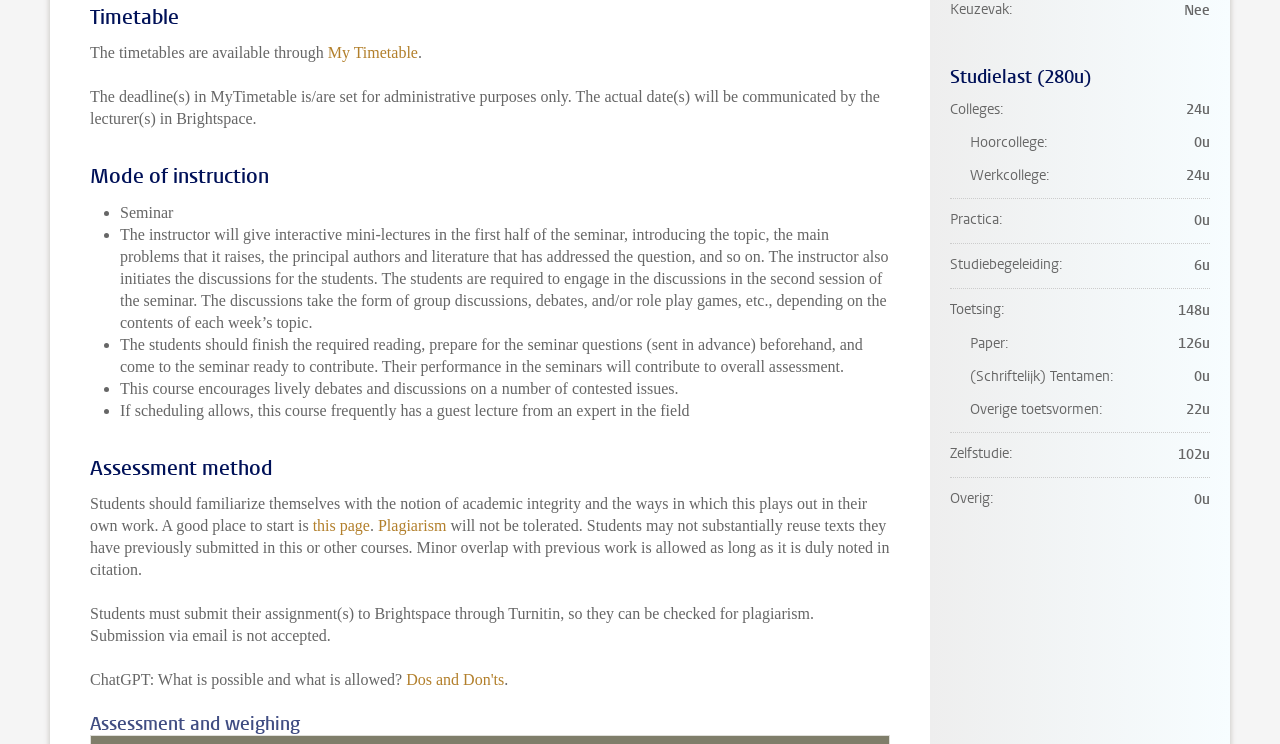Based on the element description My Timetable, identify the bounding box coordinates for the UI element. The coordinates should be in the format (top-left x, top-left y, bottom-right x, bottom-right y) and within the 0 to 1 range.

[0.256, 0.059, 0.327, 0.082]